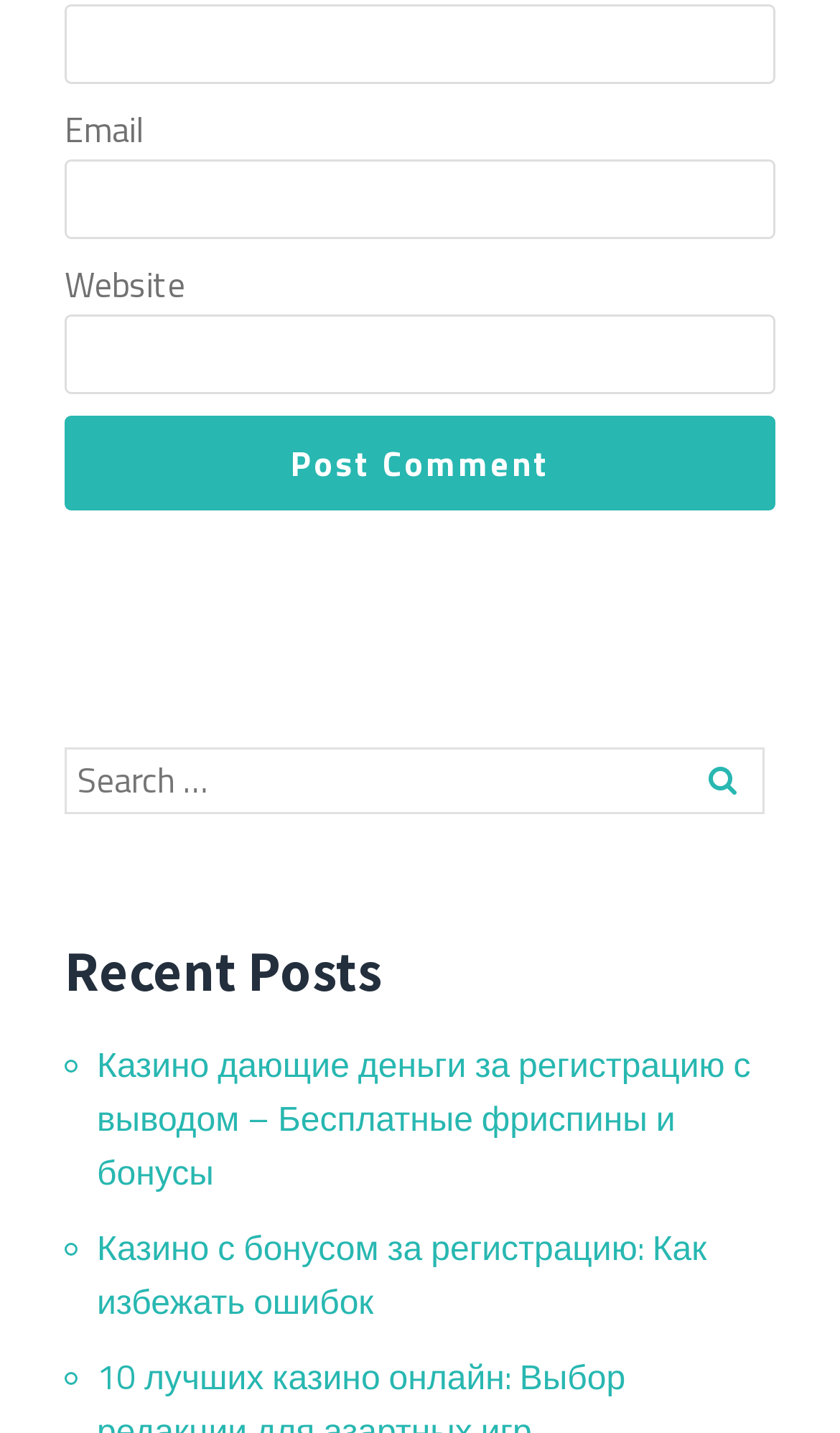Please determine the bounding box coordinates of the section I need to click to accomplish this instruction: "Enter your name".

[0.077, 0.003, 0.923, 0.059]